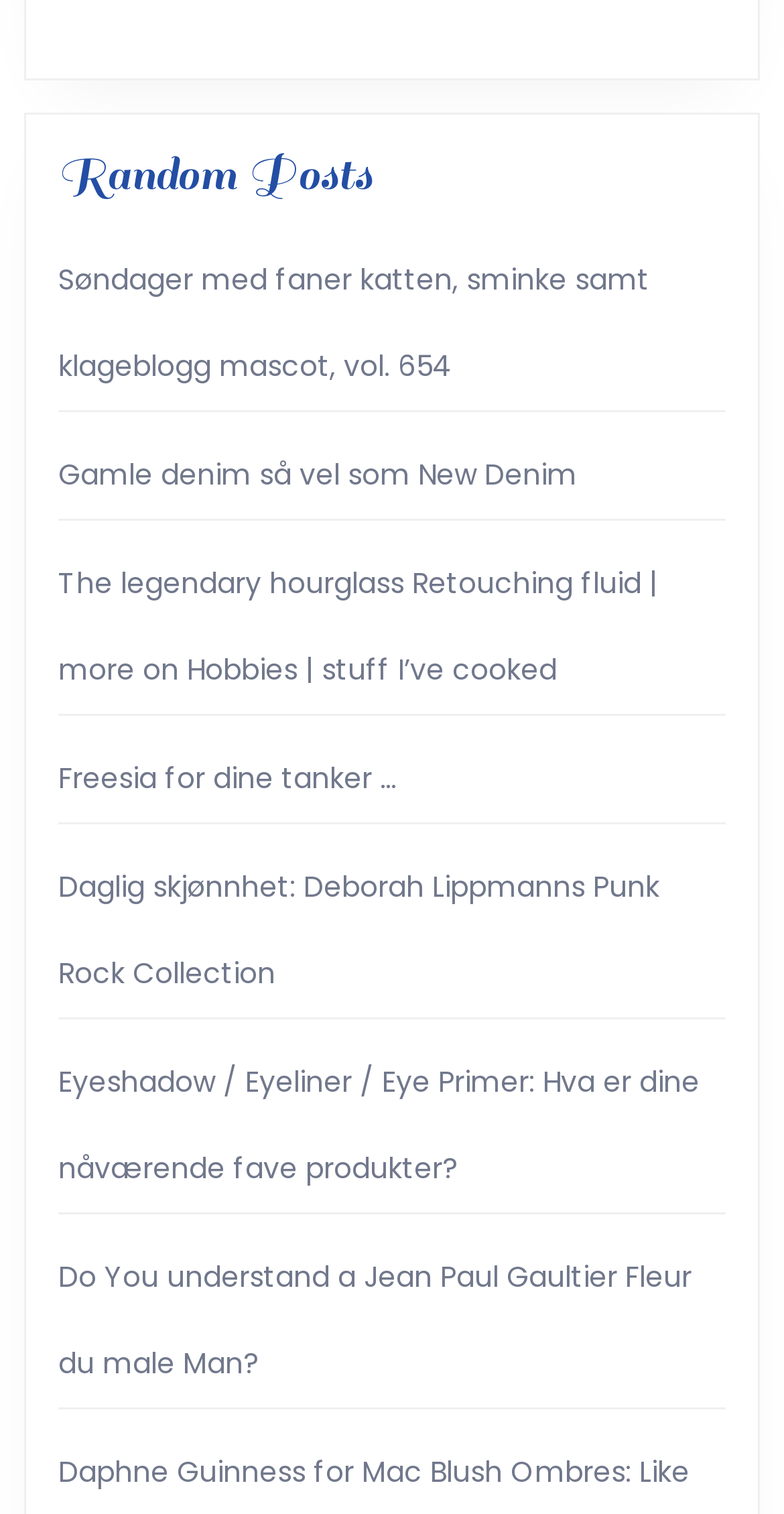What is the vertical position of the fifth link?
Carefully analyze the image and provide a thorough answer to the question.

By comparing the y1 and y2 coordinates of the links, we can determine their vertical positions. The fifth link has a y1 coordinate of 0.573 and a y2 coordinate of 0.656, which suggests that it is located in the middle of the webpage.